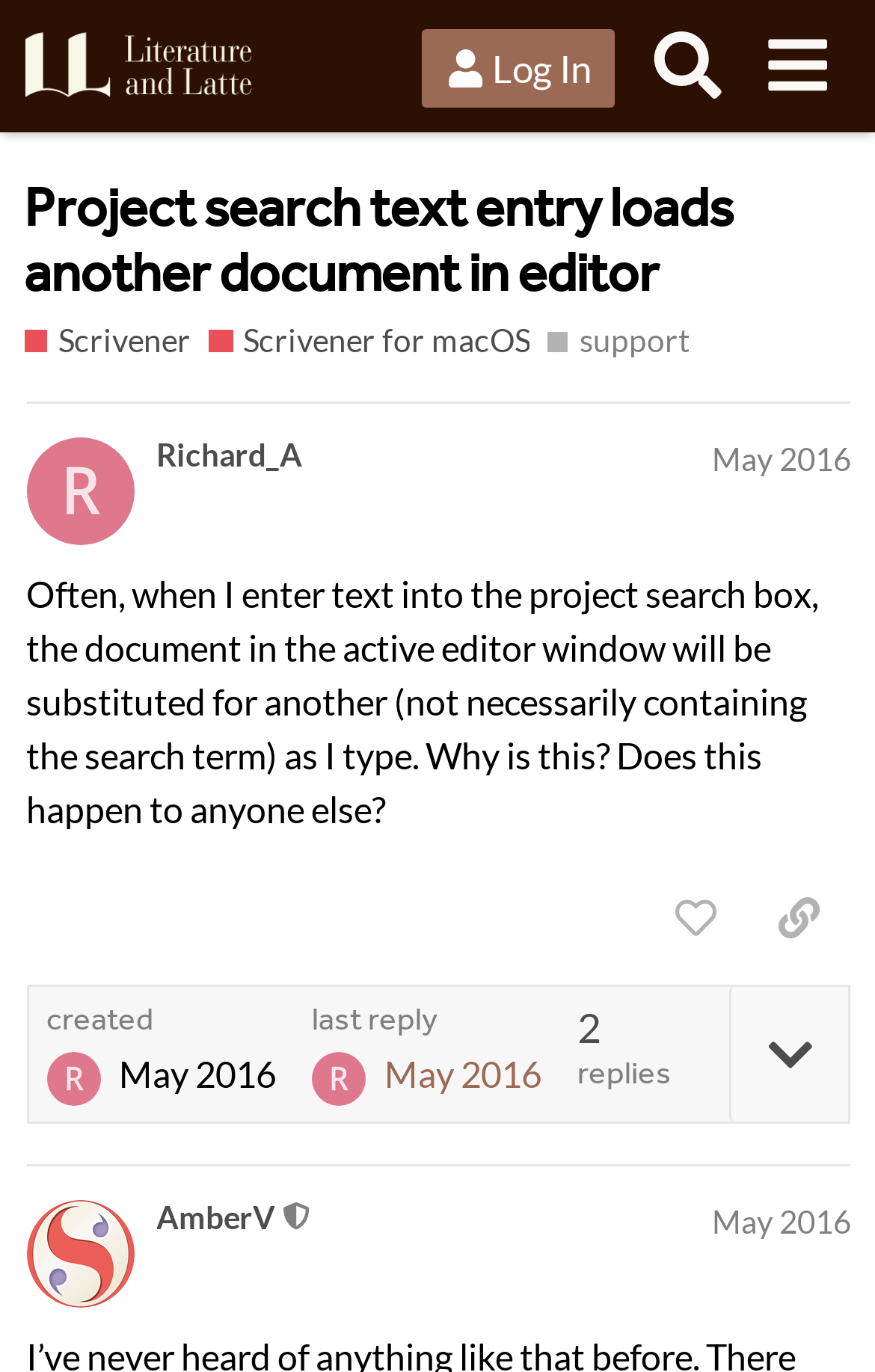Please identify the bounding box coordinates of the clickable area that will fulfill the following instruction: "View the post by Richard_A". The coordinates should be in the format of four float numbers between 0 and 1, i.e., [left, top, right, bottom].

[0.03, 0.293, 0.973, 0.848]